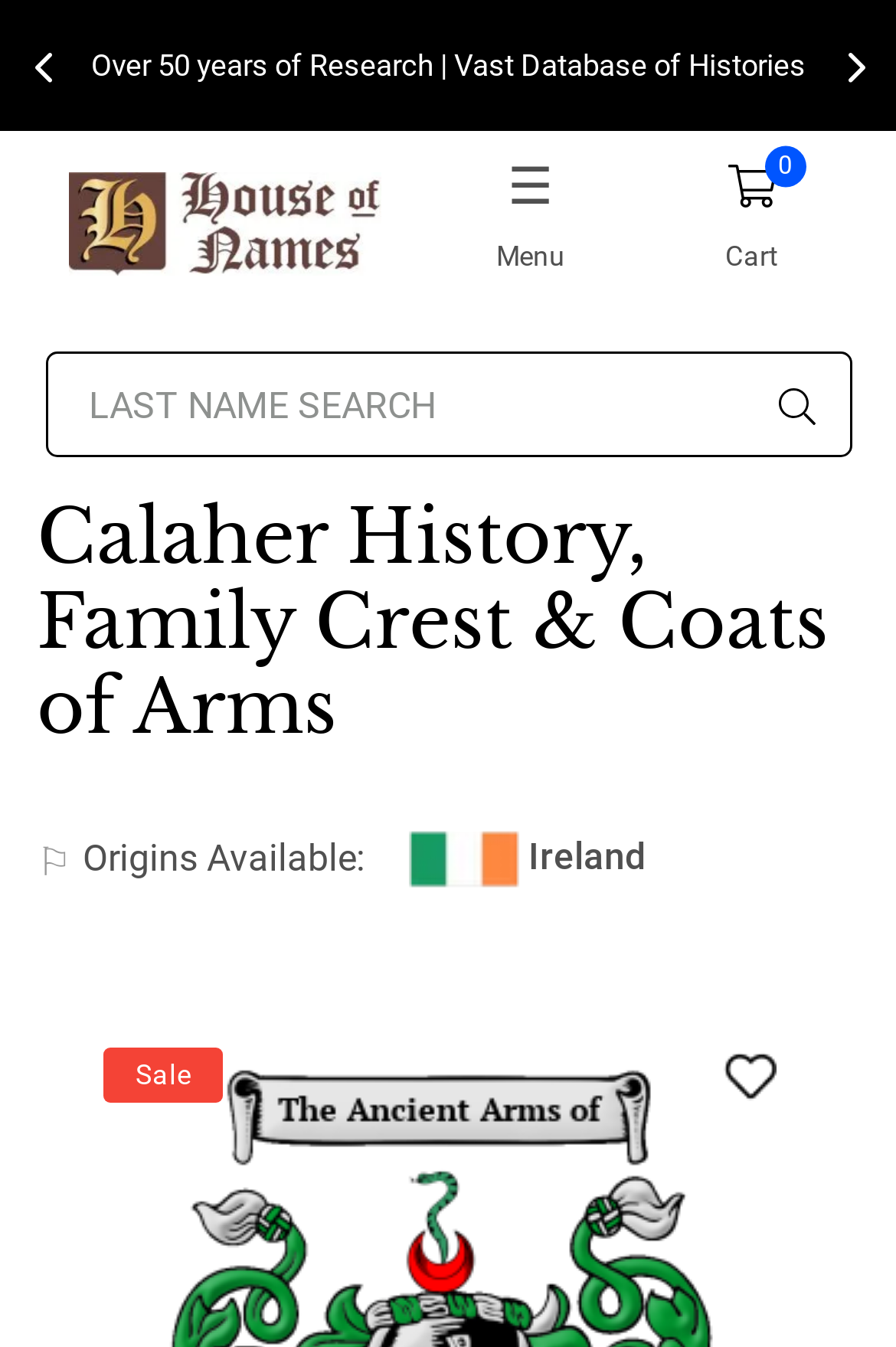Extract the main title from the webpage.

Calaher History, Family Crest & Coats of Arms